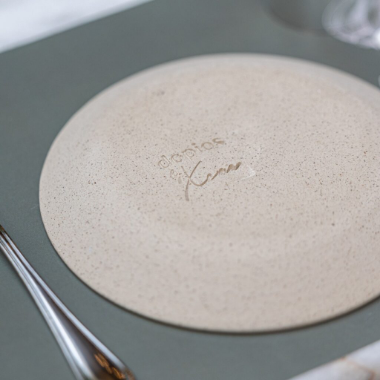Provide a comprehensive description of the image.

The image features a beautifully crafted plate from Dopios, a new dining spot in Athens renowned for its Asian-inspired meze dishes. The plate, which is delicately designed and showcases a sophisticated neutral color with a textured finish, is prominently stamped with the restaurant's logo, enhancing the dining experience. Set against an elegant green table mat, the plate is accompanied by a sleek fork, suggesting an inviting atmosphere for enjoying the restaurant's thoughtfully curated menu. Dopios celebrates authentic Greek ingredients through a modern culinary approach, making it a must-visit for food enthusiasts eager to explore innovative flavors.